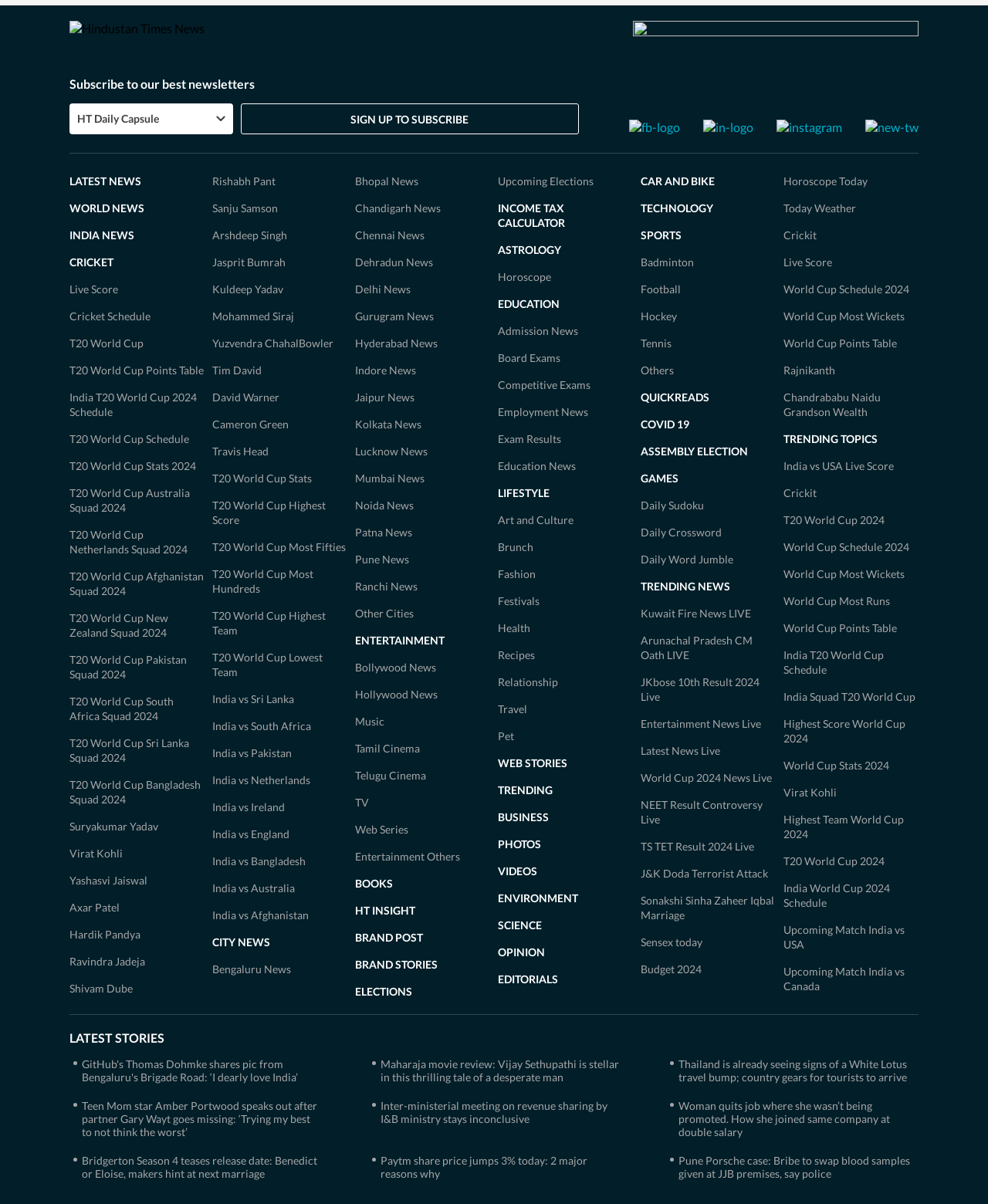Use a single word or phrase to answer the question:
What type of news categories are available on this webpage?

Sports, City News